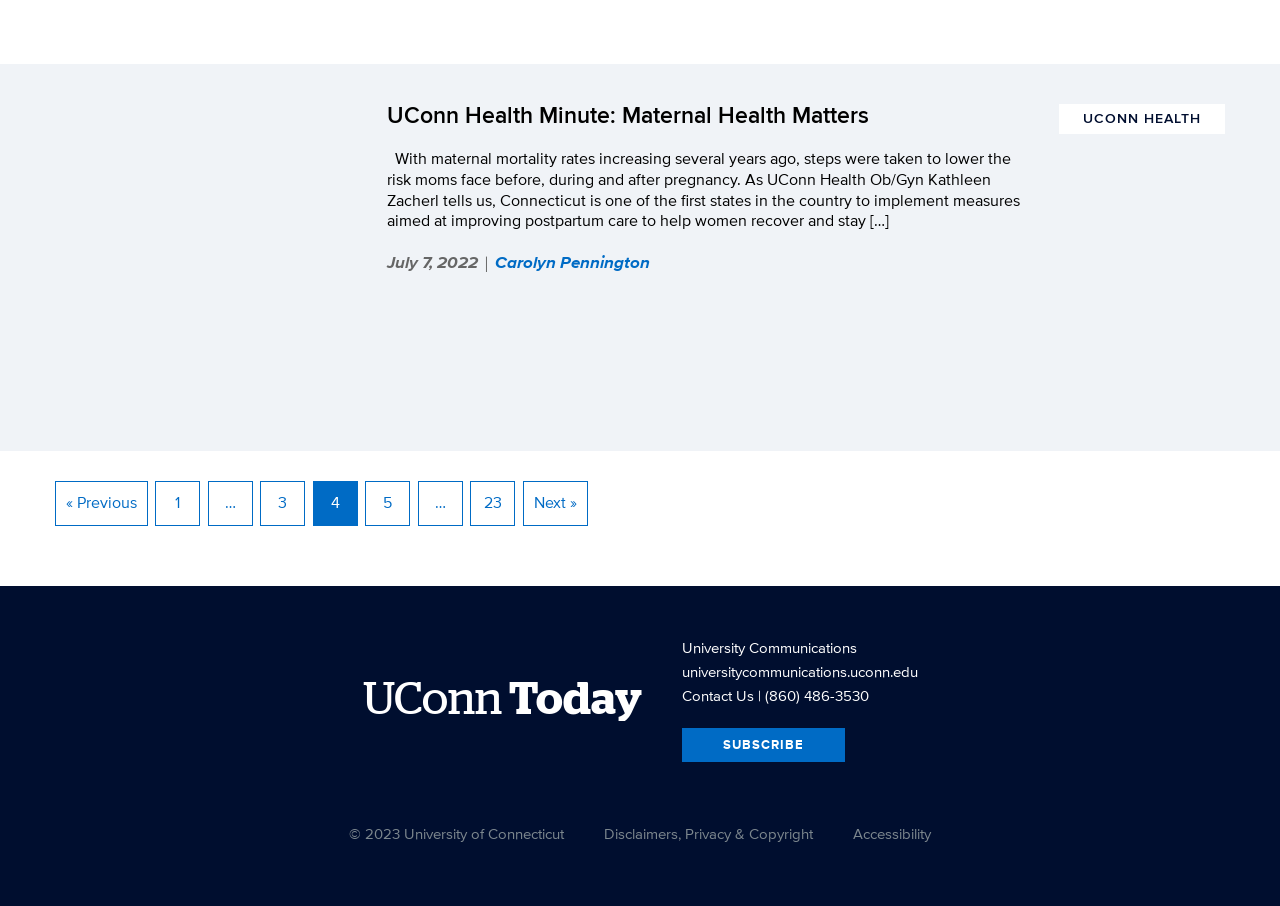Find and specify the bounding box coordinates that correspond to the clickable region for the instruction: "Visit the UCONN HEALTH webpage".

[0.827, 0.114, 0.957, 0.148]